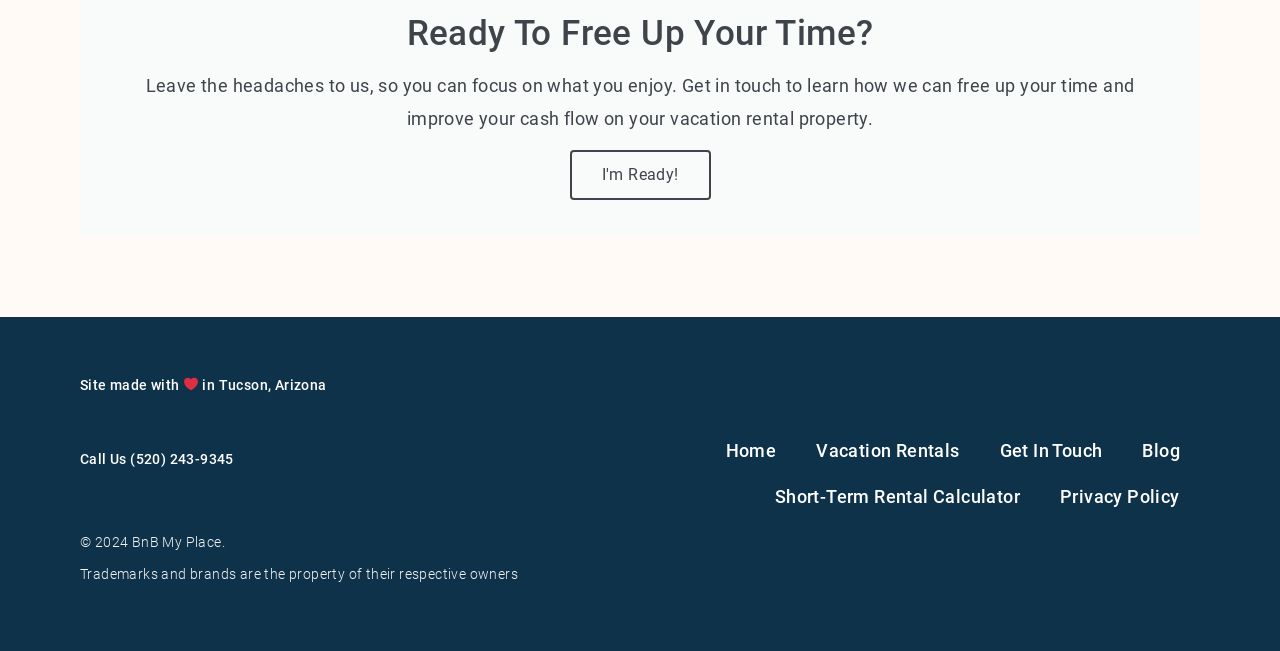Using floating point numbers between 0 and 1, provide the bounding box coordinates in the format (top-left x, top-left y, bottom-right x, bottom-right y). Locate the UI element described here: Call Us (520) 243-9345

[0.062, 0.693, 0.183, 0.717]